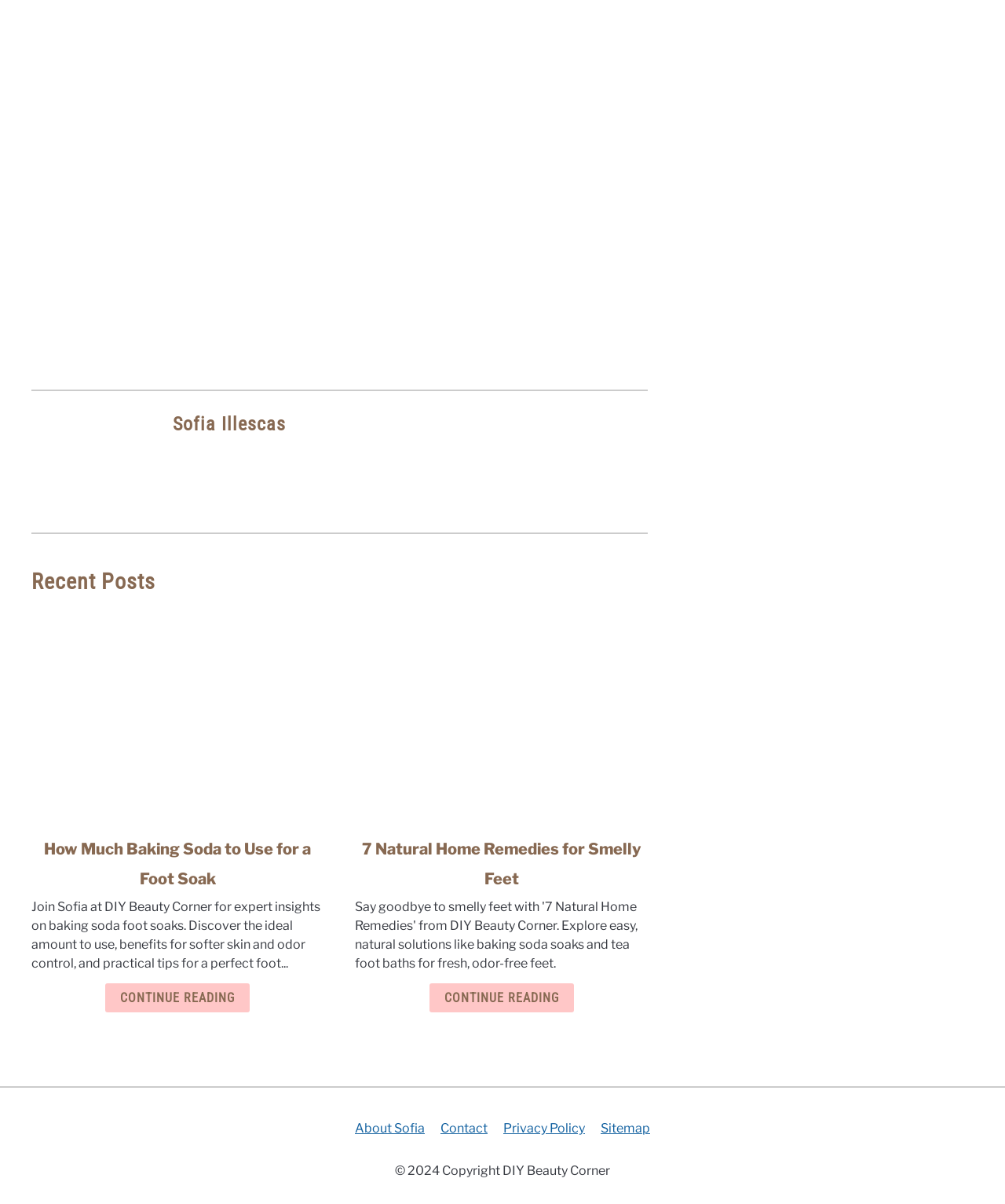Find the bounding box coordinates of the element to click in order to complete the given instruction: "Visit About Sofia page."

[0.353, 0.931, 0.423, 0.943]